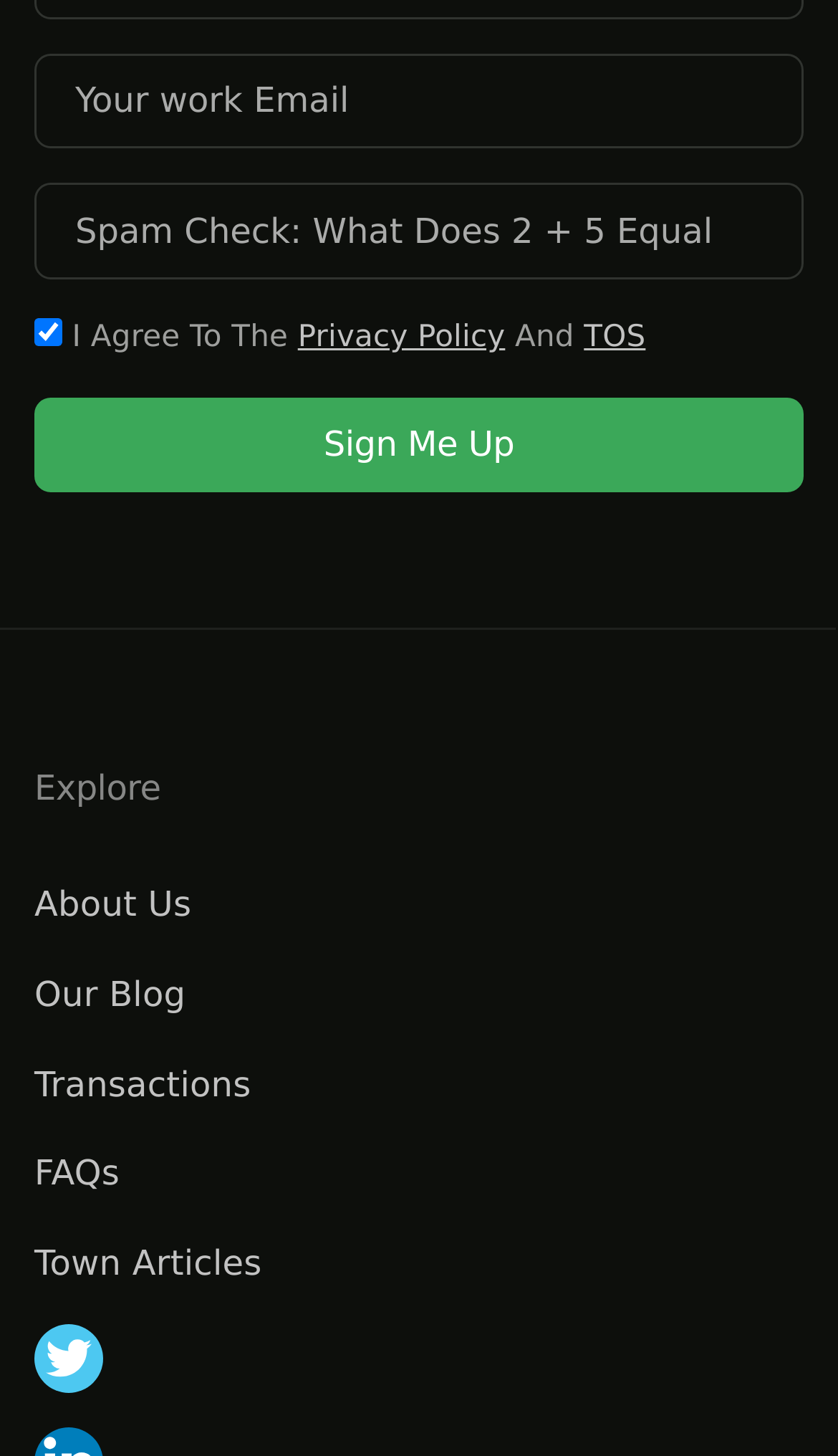Determine the bounding box coordinates of the section to be clicked to follow the instruction: "Read the Privacy Policy". The coordinates should be given as four float numbers between 0 and 1, formatted as [left, top, right, bottom].

[0.355, 0.22, 0.603, 0.244]